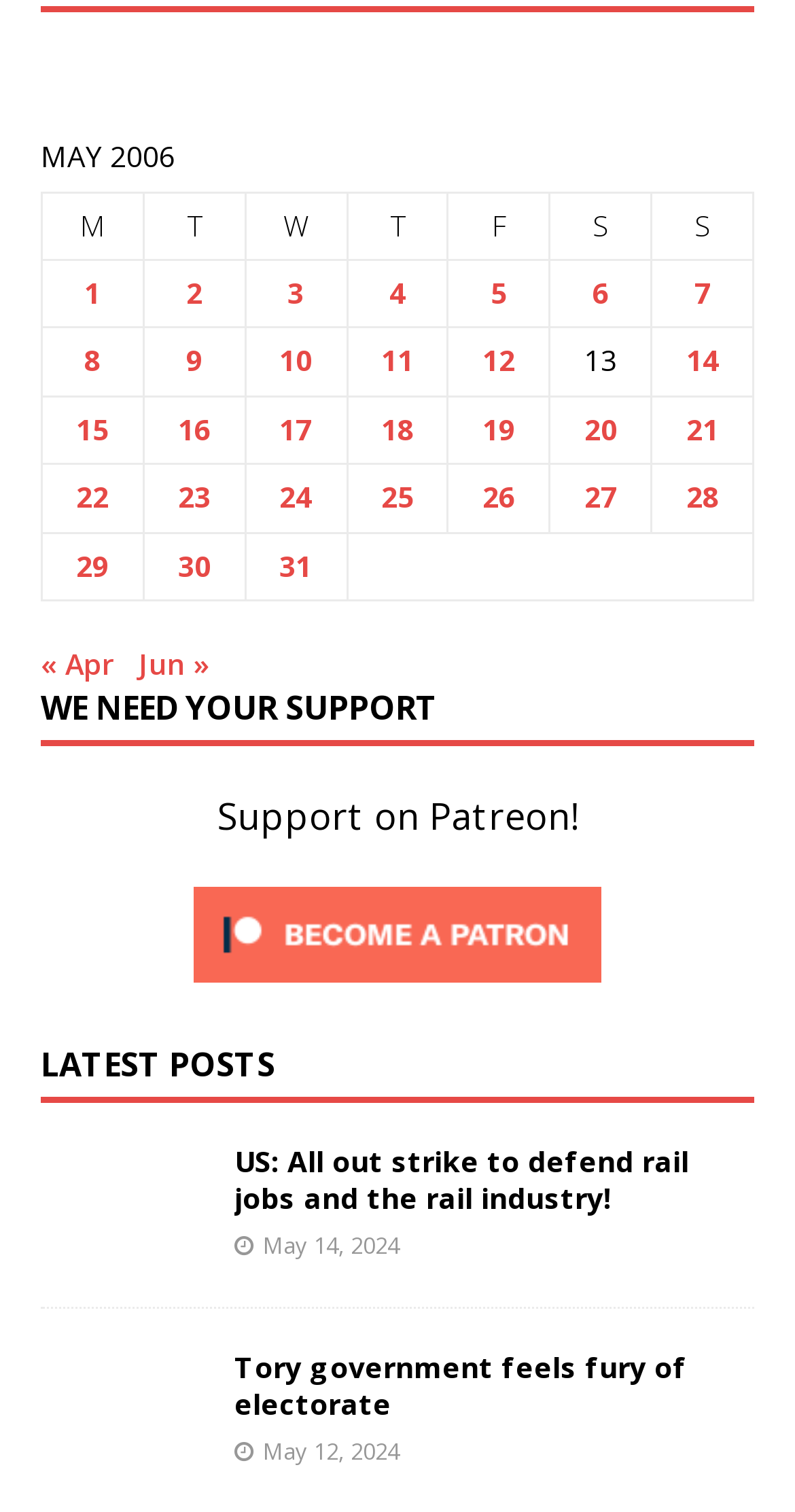Respond to the question below with a concise word or phrase:
How many links are there in the table?

31